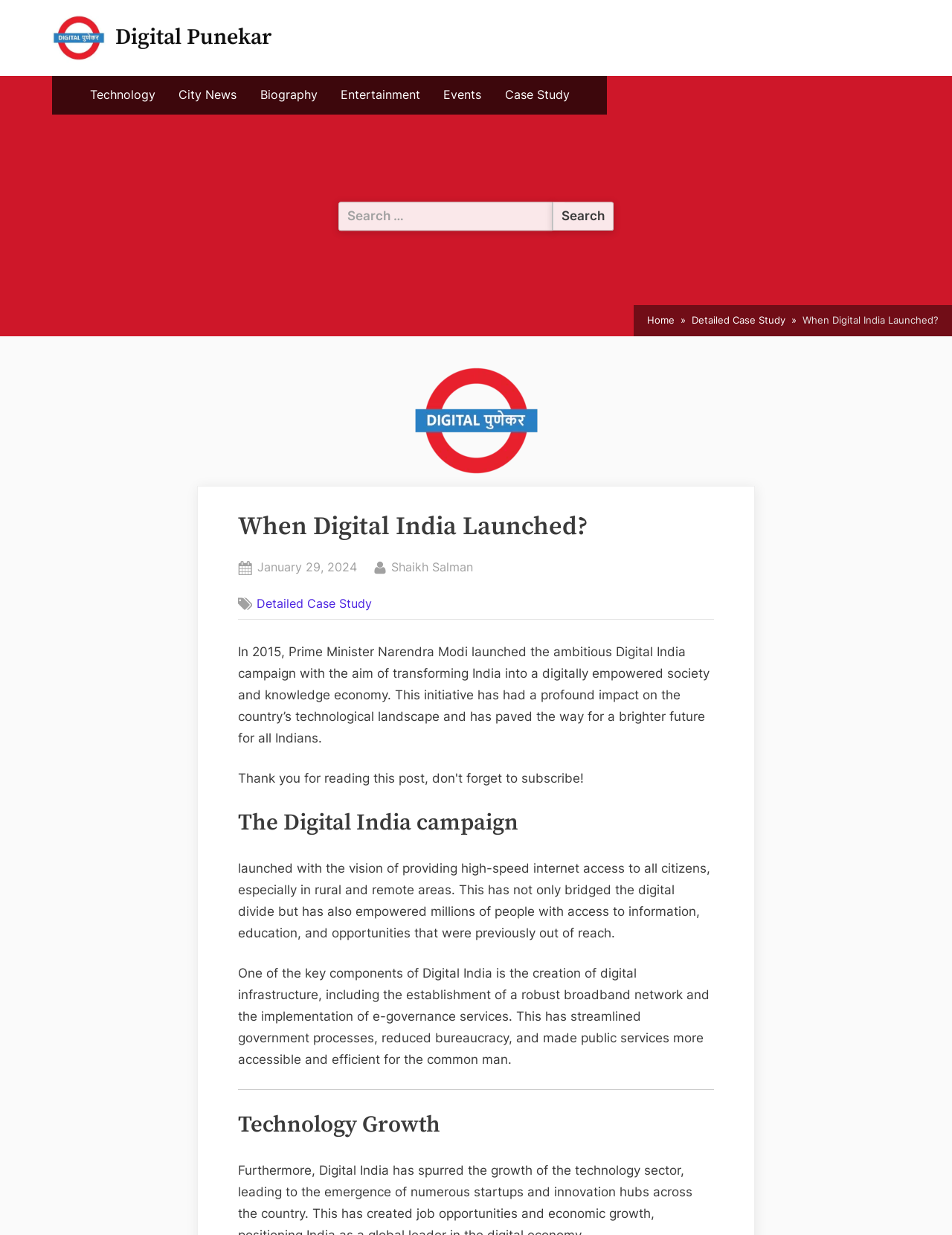What is the aim of the Digital India campaign?
Ensure your answer is thorough and detailed.

The aim of the Digital India campaign can be found in the first paragraph, which states that the campaign aims to 'transform India into a digitally empowered society and knowledge economy'.